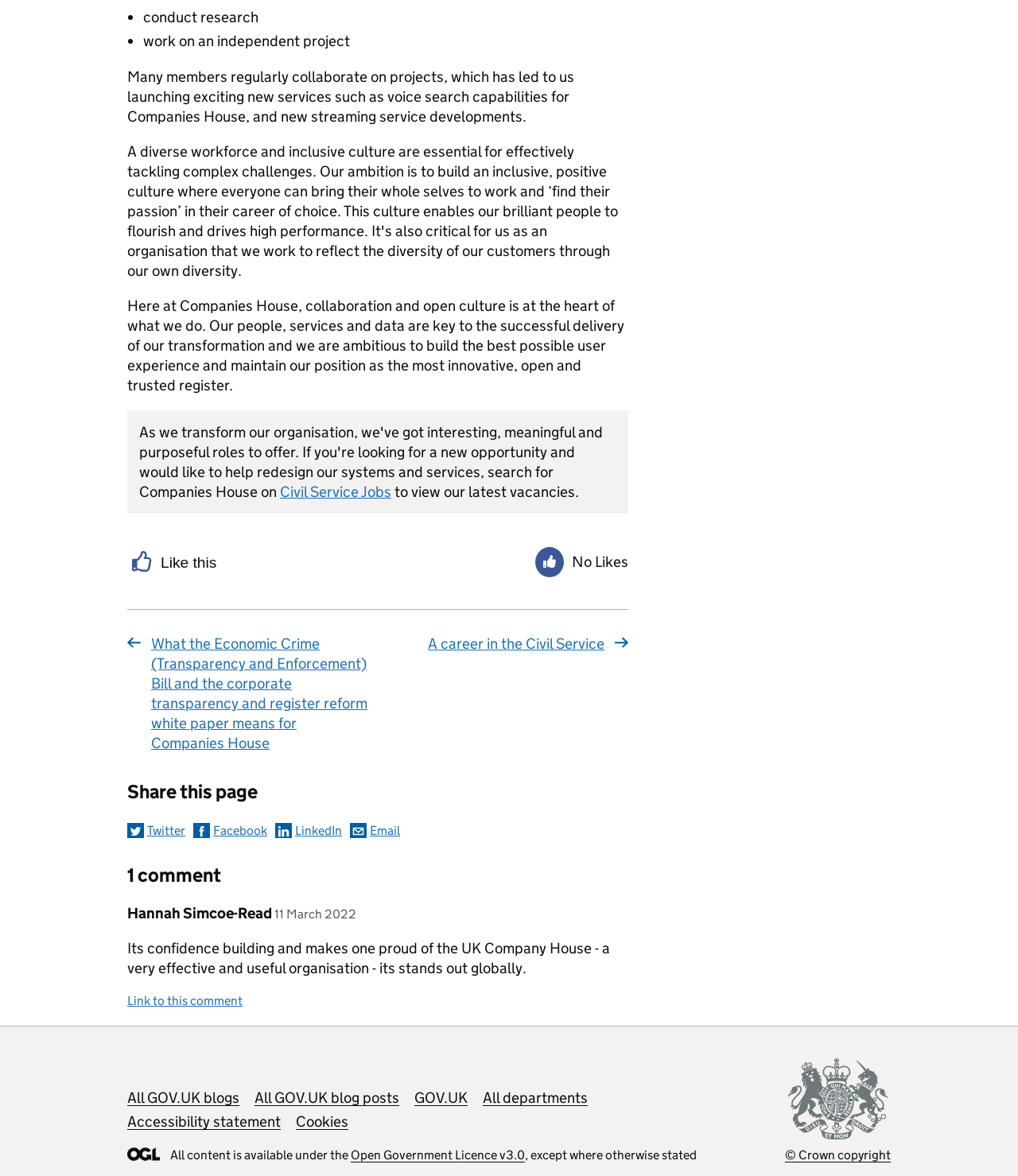Given the element description, predict the bounding box coordinates in the format (top-left x, top-left y, bottom-right x, bottom-right y), using floating point numbers between 0 and 1: All departments

[0.474, 0.926, 0.577, 0.941]